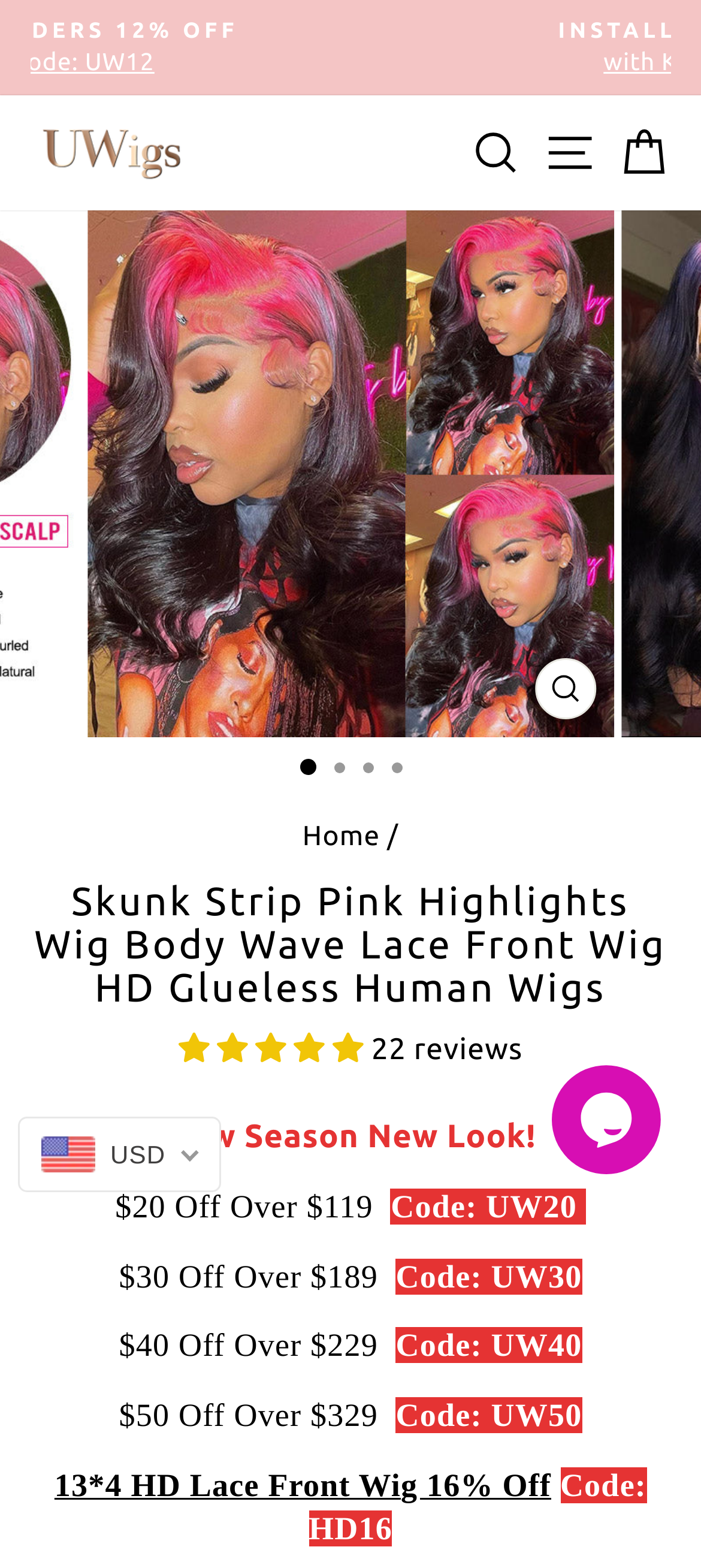Determine the main heading text of the webpage.

Skunk Strip Pink Highlights Wig Body Wave Lace Front Wig HD Glueless Human Wigs